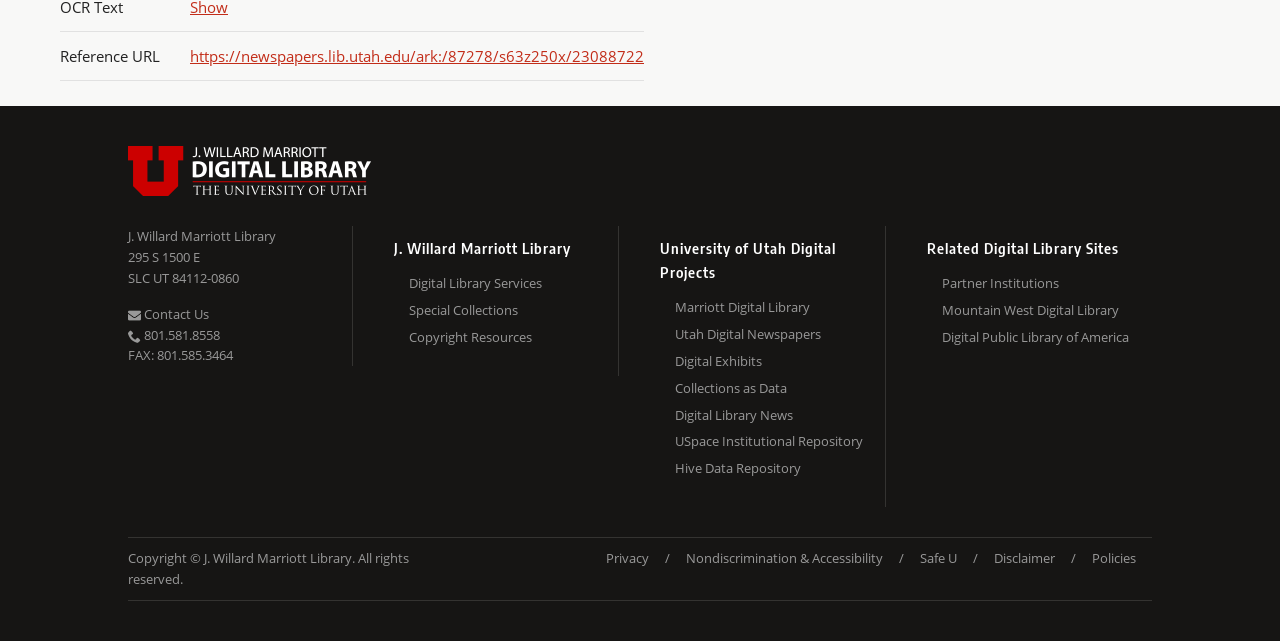Answer the question briefly using a single word or phrase: 
What is the copyright information of the website?

Copyright © J. Willard Marriott Library. All rights reserved.